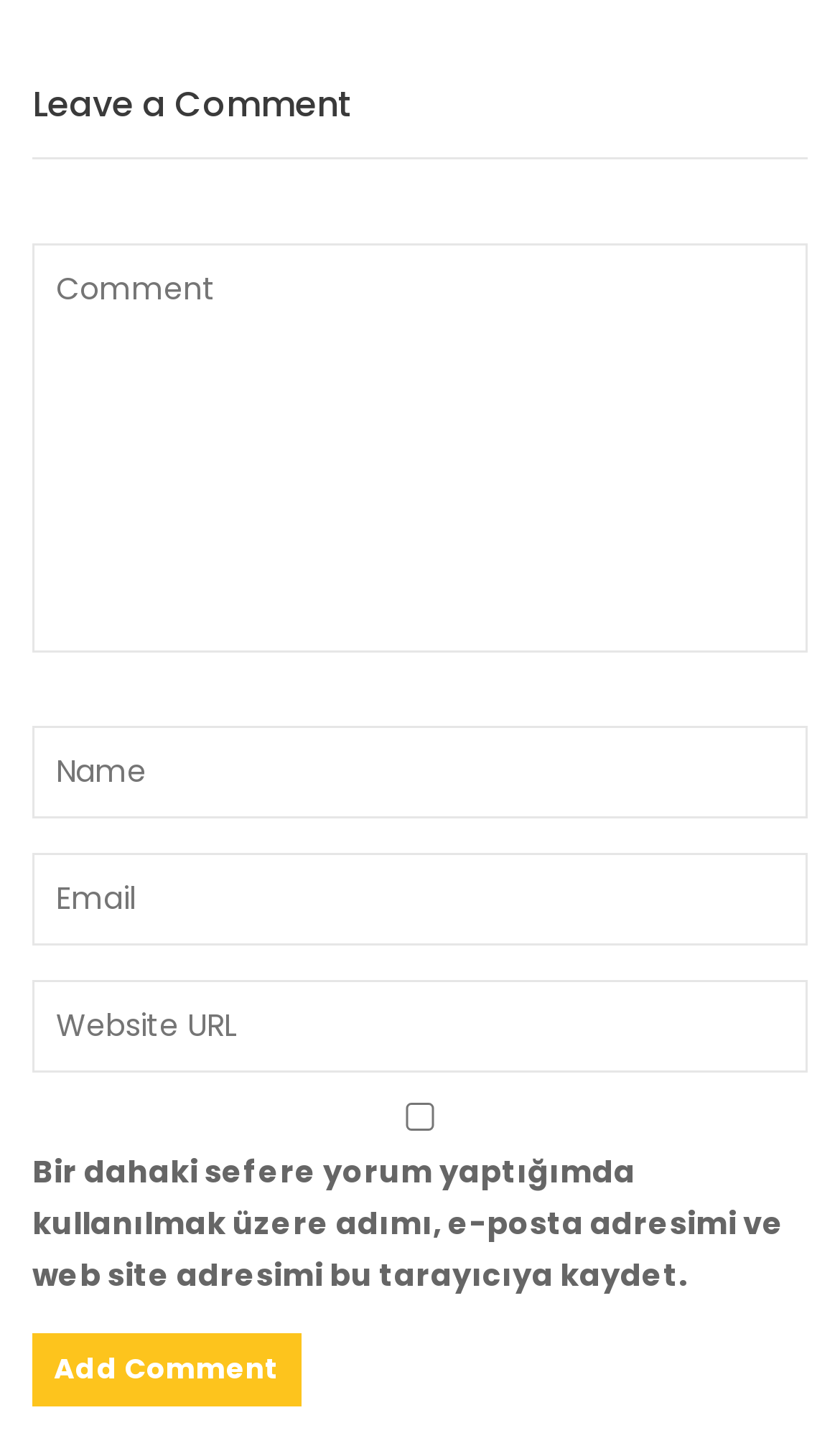Bounding box coordinates should be provided in the format (top-left x, top-left y, bottom-right x, bottom-right y) with all values between 0 and 1. Identify the bounding box for this UI element: name="url" placeholder="Website URL"

[0.038, 0.685, 0.962, 0.75]